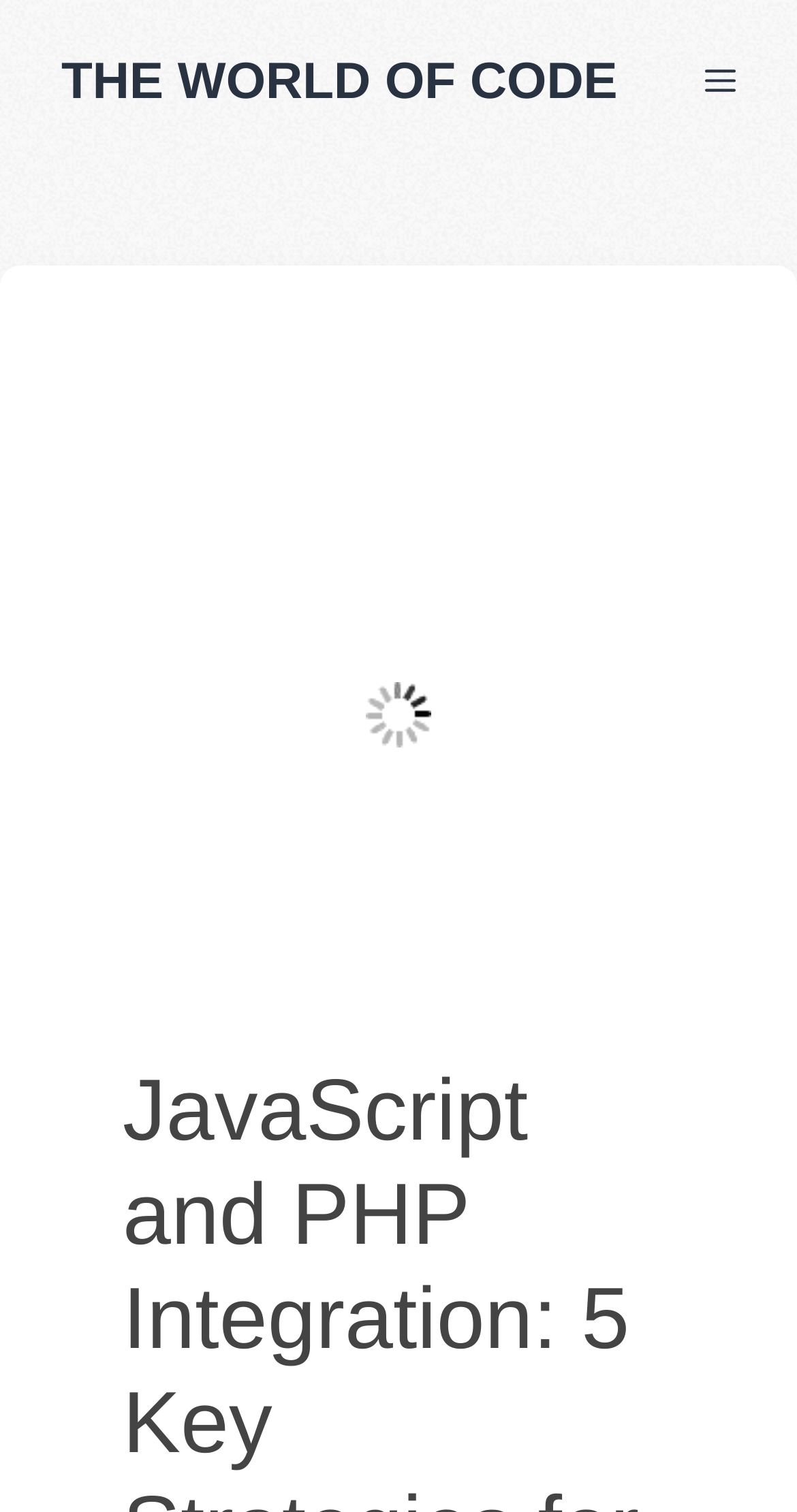Extract the bounding box for the UI element that matches this description: "The world of code".

[0.077, 0.035, 0.775, 0.073]